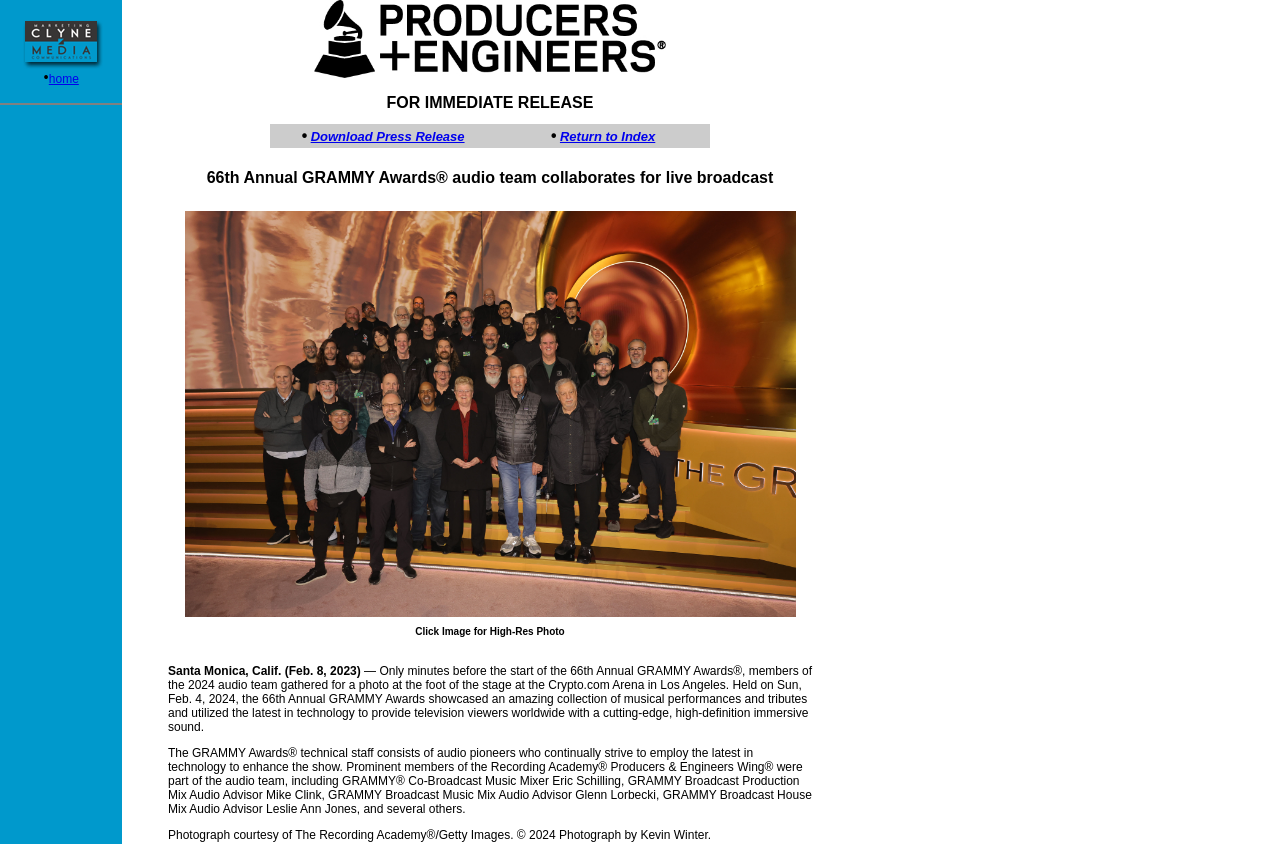Give a one-word or short-phrase answer to the following question: 
What is the purpose of the image on the webpage?

High-Res Photo